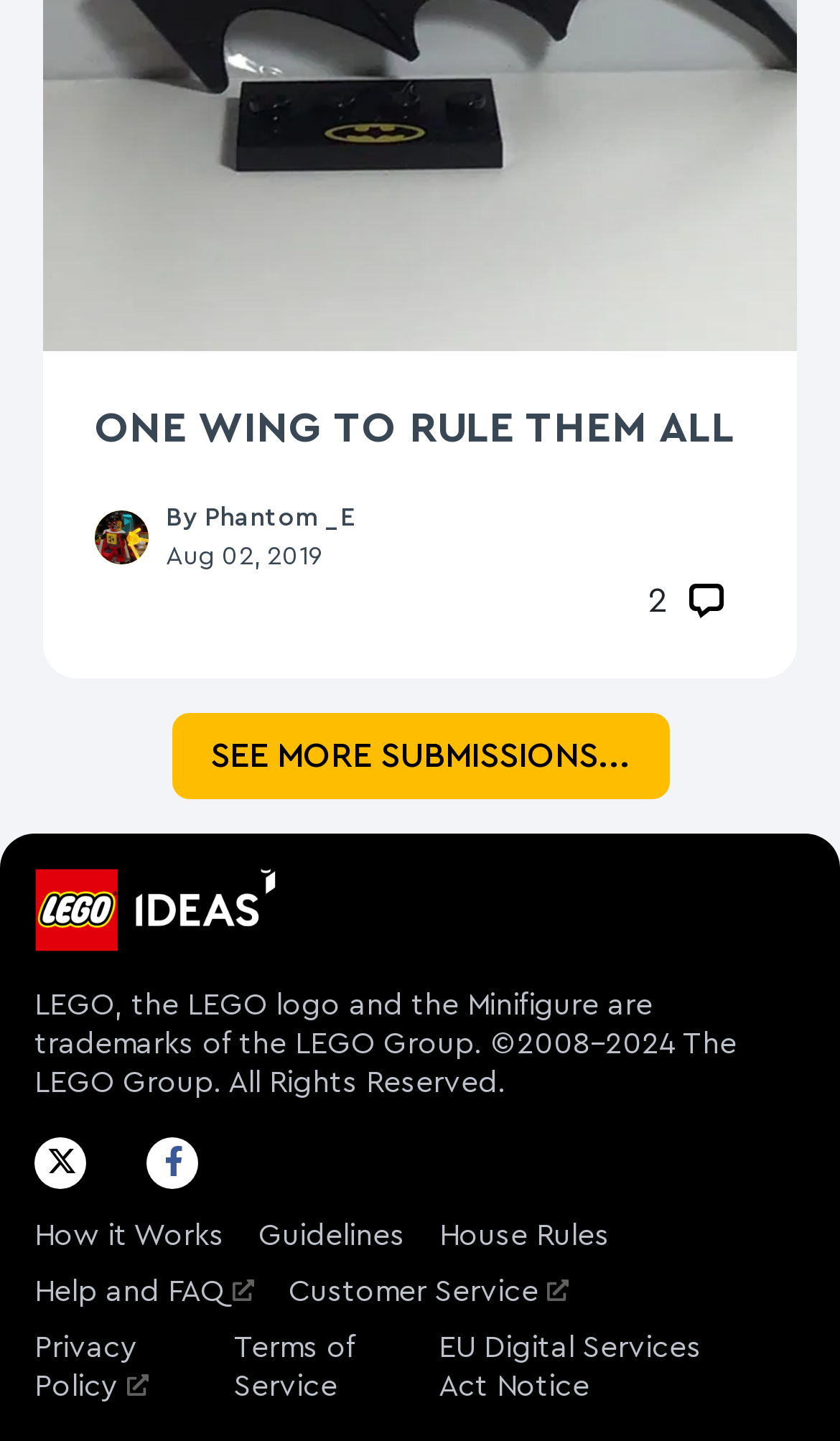Locate the UI element described as follows: "Guidelines". Return the bounding box coordinates as four float numbers between 0 and 1 in the order [left, top, right, bottom].

[0.308, 0.848, 0.482, 0.869]